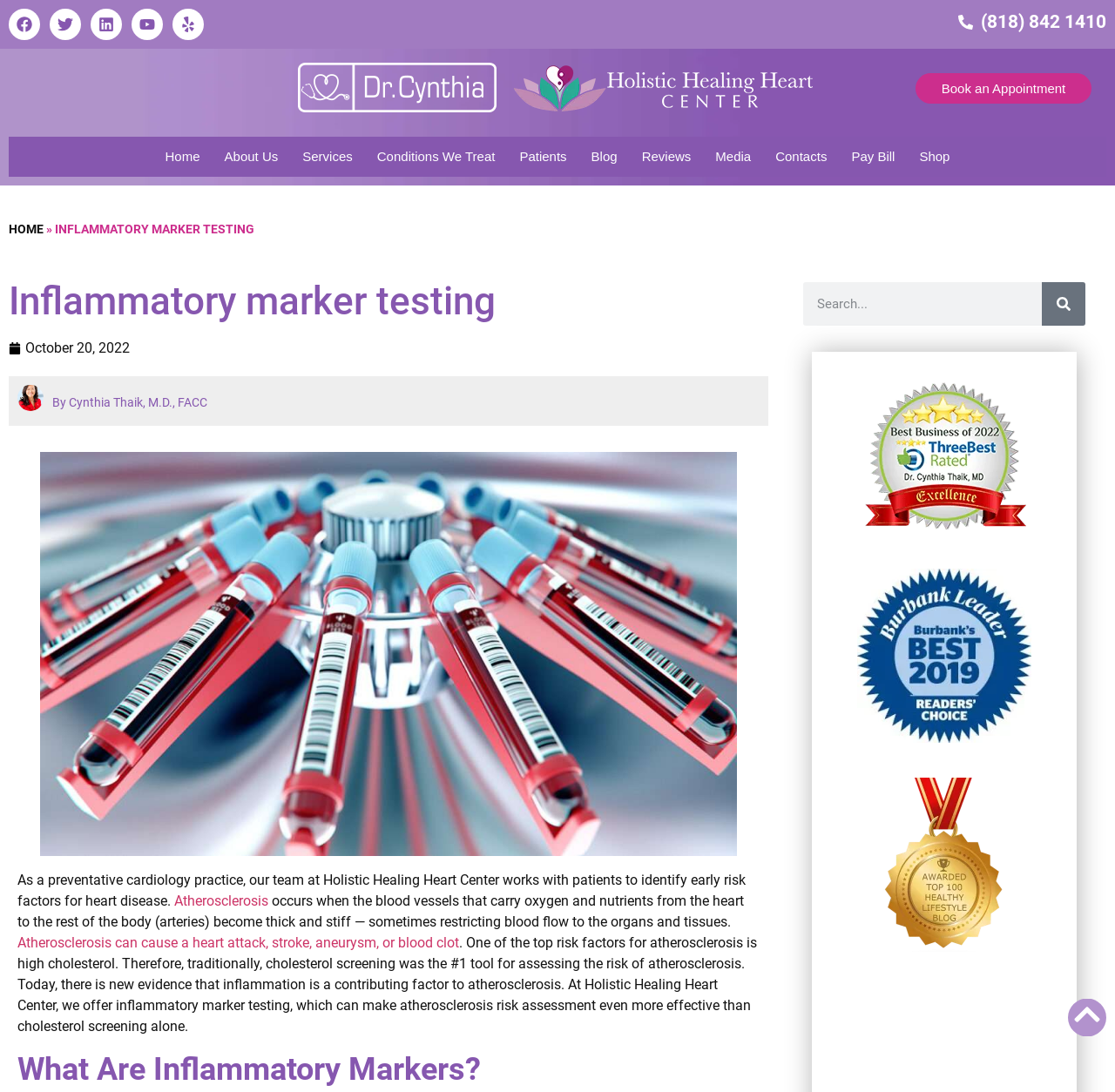What is the name of the doctor featured on this webpage?
Please interpret the details in the image and answer the question thoroughly.

I found the answer by looking at the image description 'logo for integrative cardiologist Dr. Cynthia Thaik' and the link 'By Cynthia Thaik, M.D., FACC', which suggests that Dr. Cynthia Thaik is the doctor featured on this webpage.